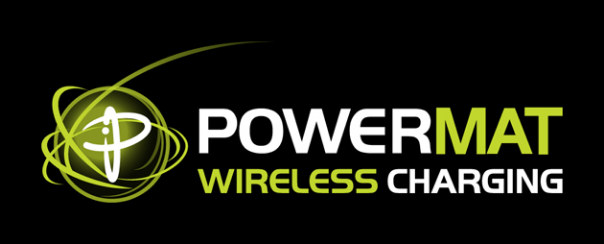What is the brand's focus?
Using the image, answer in one word or phrase.

convenient and cutting-edge charging solutions